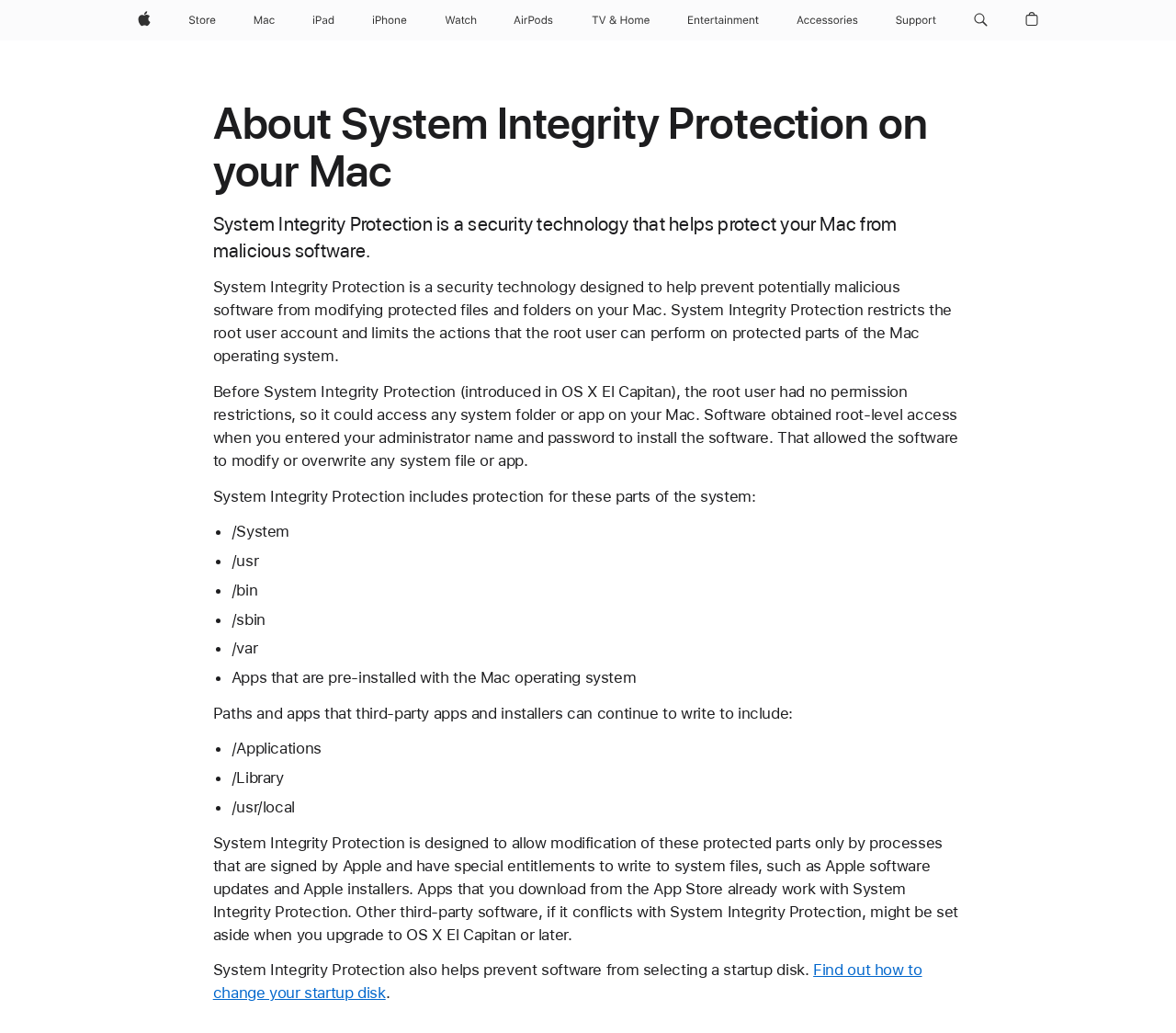What can be set aside when upgrading to OS X El Capitan or later?
Answer the question with a single word or phrase derived from the image.

Third-party software